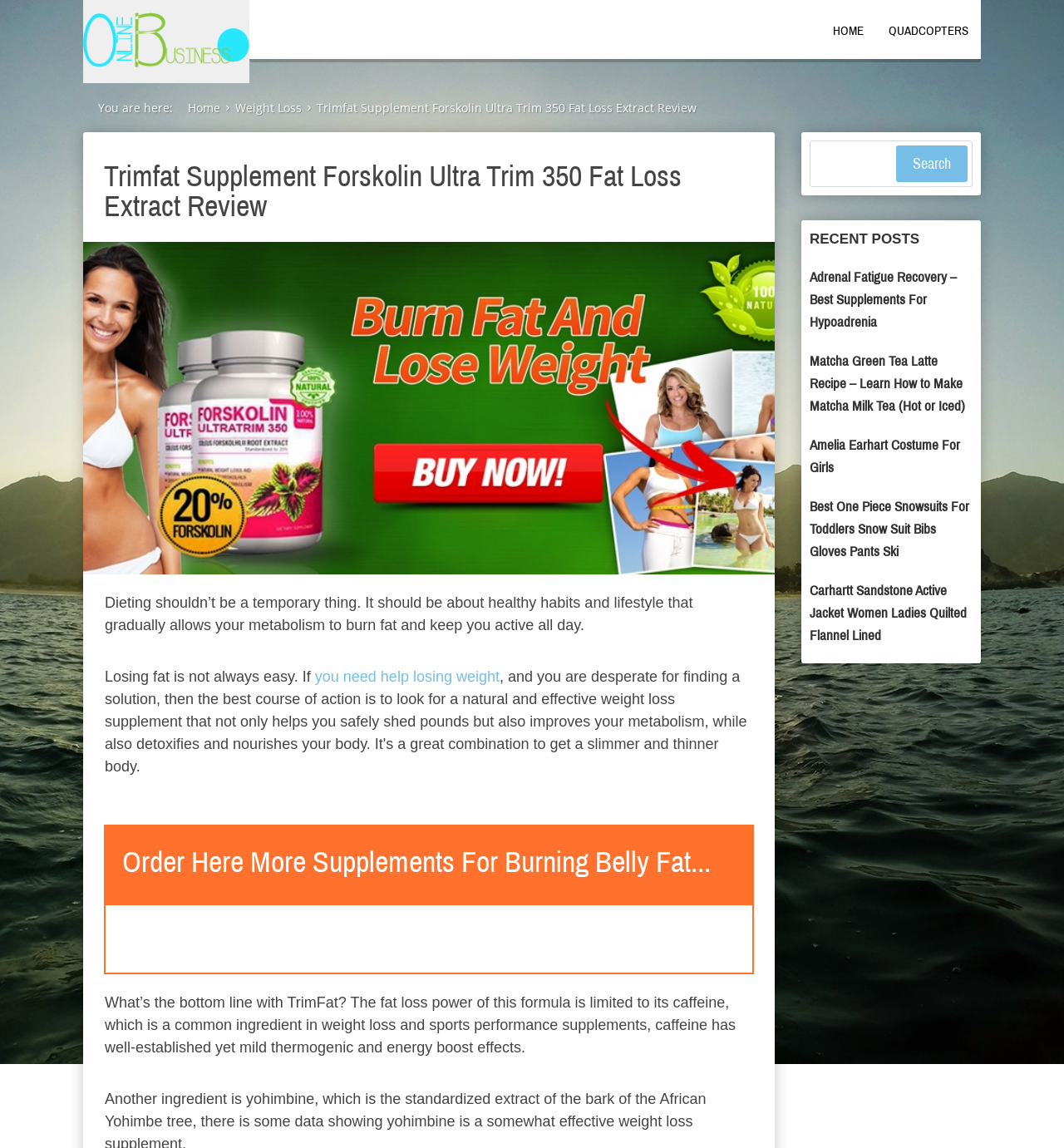Extract the bounding box coordinates for the HTML element that matches this description: "parent_node: Search name="s"". The coordinates should be four float numbers between 0 and 1, i.e., [left, top, right, bottom].

[0.761, 0.122, 0.914, 0.163]